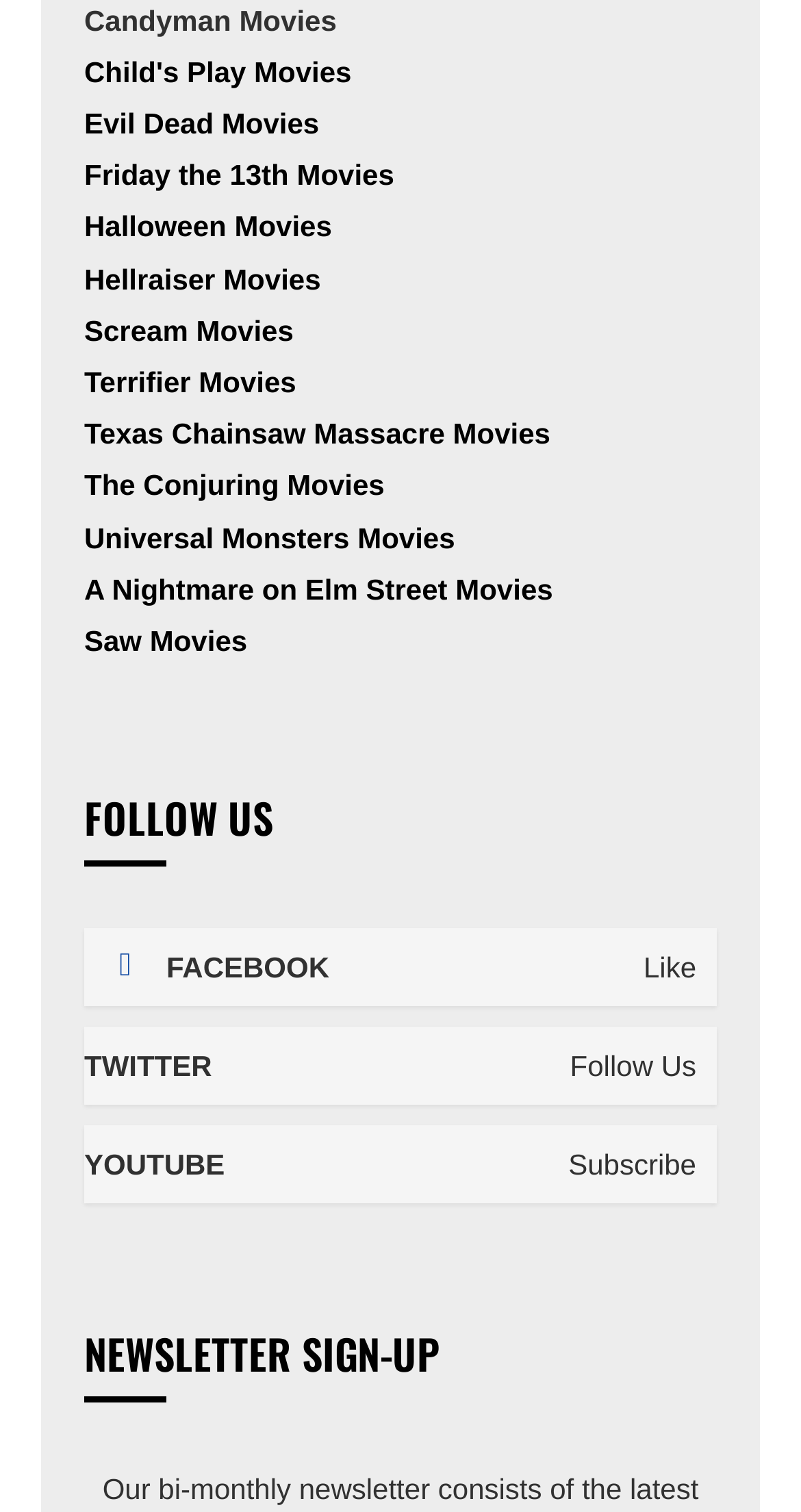Highlight the bounding box coordinates of the element that should be clicked to carry out the following instruction: "Sign up for Newsletter". The coordinates must be given as four float numbers ranging from 0 to 1, i.e., [left, top, right, bottom].

[0.105, 0.878, 0.895, 0.928]